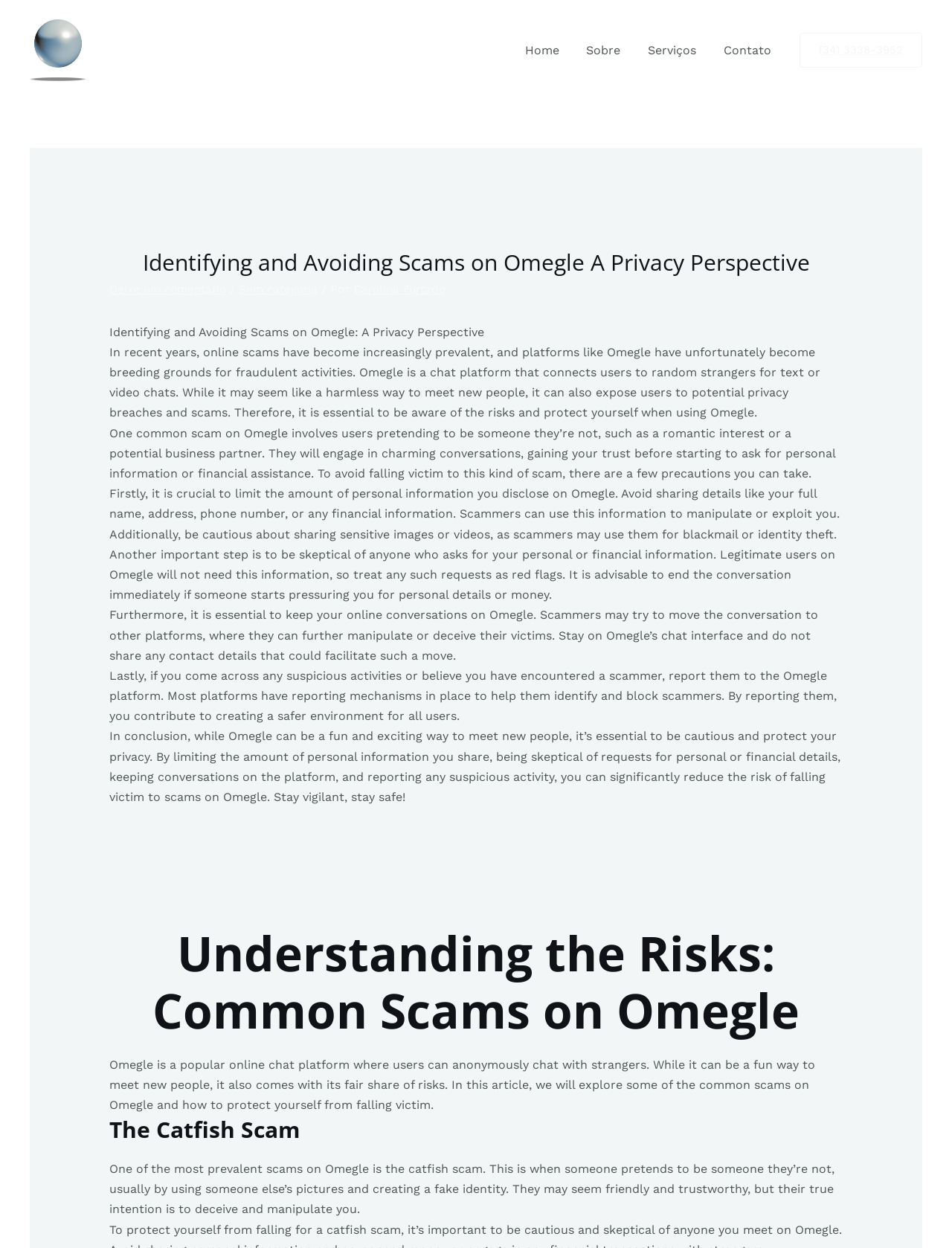Provide a thorough summary of the webpage.

This webpage is about identifying and avoiding scams on Omegle from a privacy perspective. At the top left, there is a logo of Esfera Arquitetura e Engenharia Ltda., accompanied by a link to the company's website. 

Below the logo, there is a navigation menu with links to "Home", "Sobre", "Serviços", and "Contato". On the top right, there is a phone number "(34) 3338-3952" with a link to it.

The main content of the webpage is an article about scams on Omegle. The article title "Identifying and Avoiding Scams on Omegle A Privacy Perspective" is displayed prominently at the top. Below the title, there are links to leave a comment, a category "Sem categoria", and the author's name "Carolina Furtado".

The article is divided into several sections. The first section explains the risks of using Omegle, a chat platform that connects users to random strangers. It warns users about the potential privacy breaches and scams on the platform.

The following sections provide tips on how to avoid falling victim to scams on Omegle. These include limiting the amount of personal information shared, being cautious of requests for personal or financial information, keeping conversations on the platform, and reporting suspicious activities.

There are also subheadings throughout the article, including "Understanding the Risks: Common Scams on Omegle" and "The Catfish Scam", which provide more specific information about the types of scams that occur on Omegle.

Overall, the webpage is focused on providing information and advice on how to safely use Omegle and avoid scams.